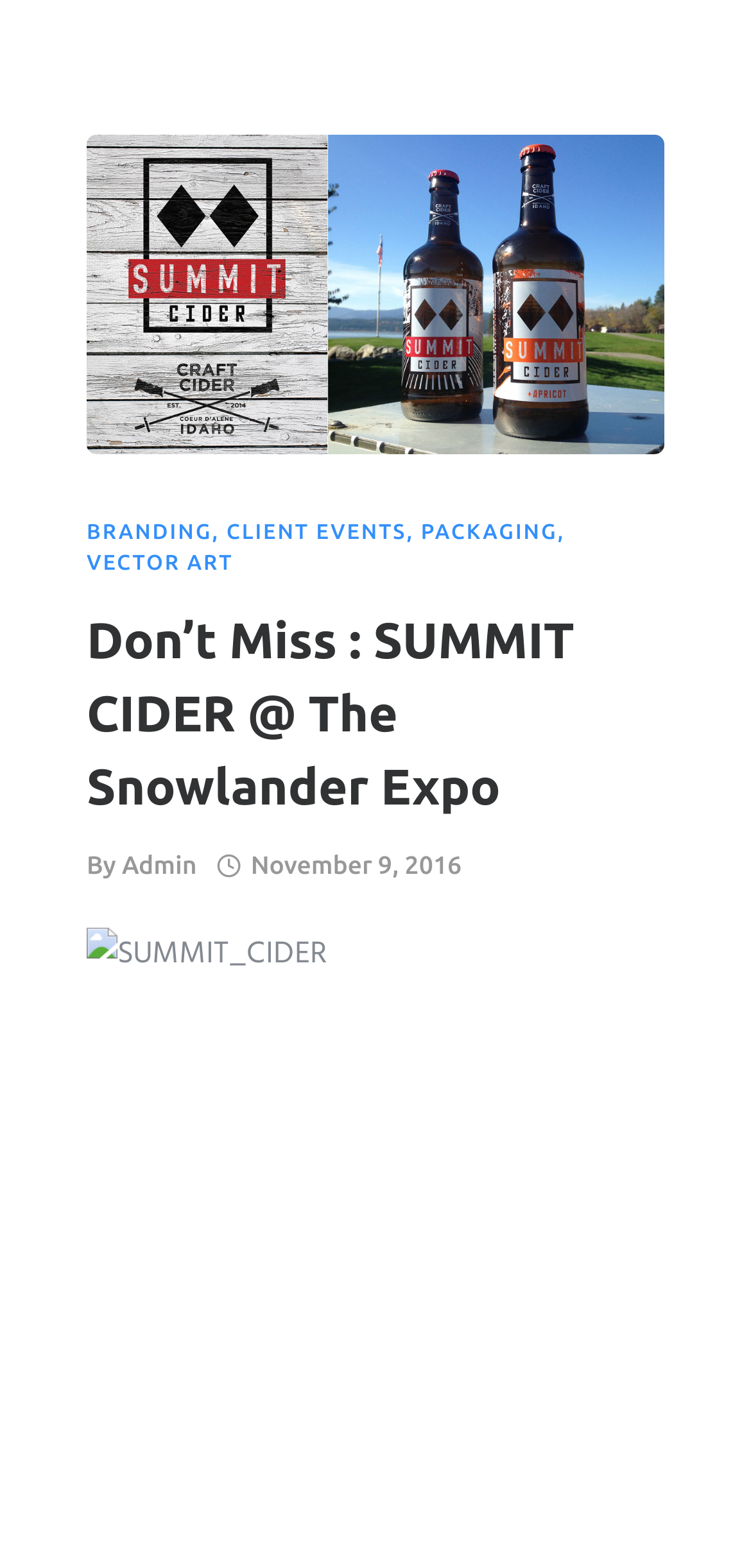What is the date of the post?
Using the image, provide a concise answer in one word or a short phrase.

November 9, 2016